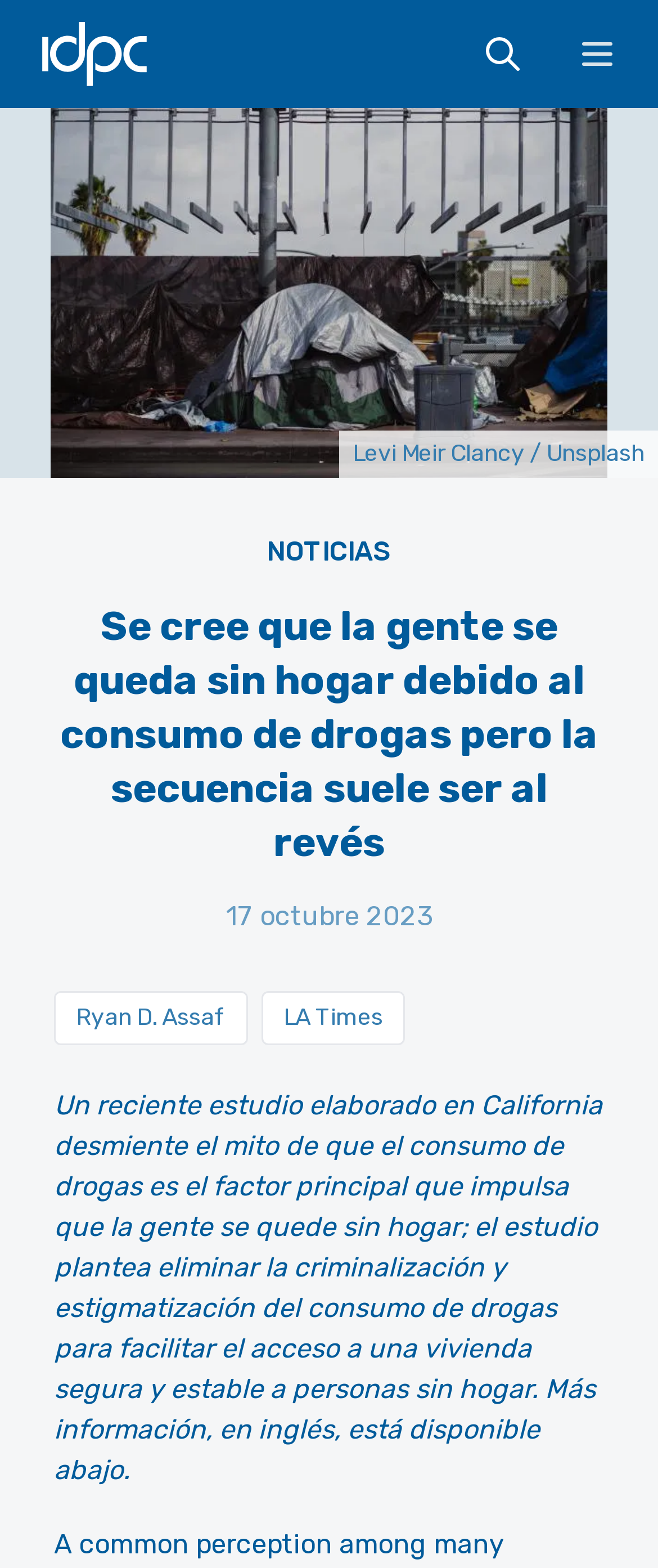Using the information in the image, give a detailed answer to the following question: What is the topic of the article?

The article discusses a recent study in California that debunks the myth that drug use is the primary factor leading to homelessness. The study suggests that criminalization and stigmatization of drug use should be eliminated to facilitate access to safe and stable housing for homeless individuals.